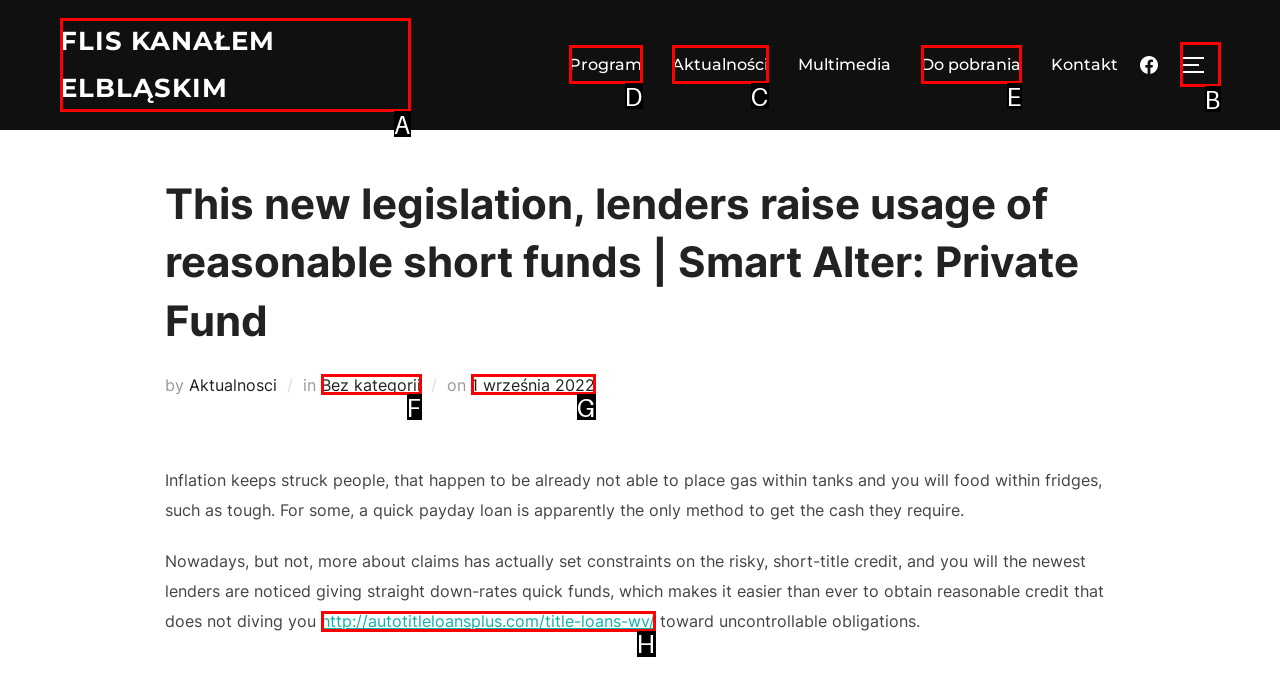Find the correct option to complete this instruction: Visit the 'Aktualności' page. Reply with the corresponding letter.

C